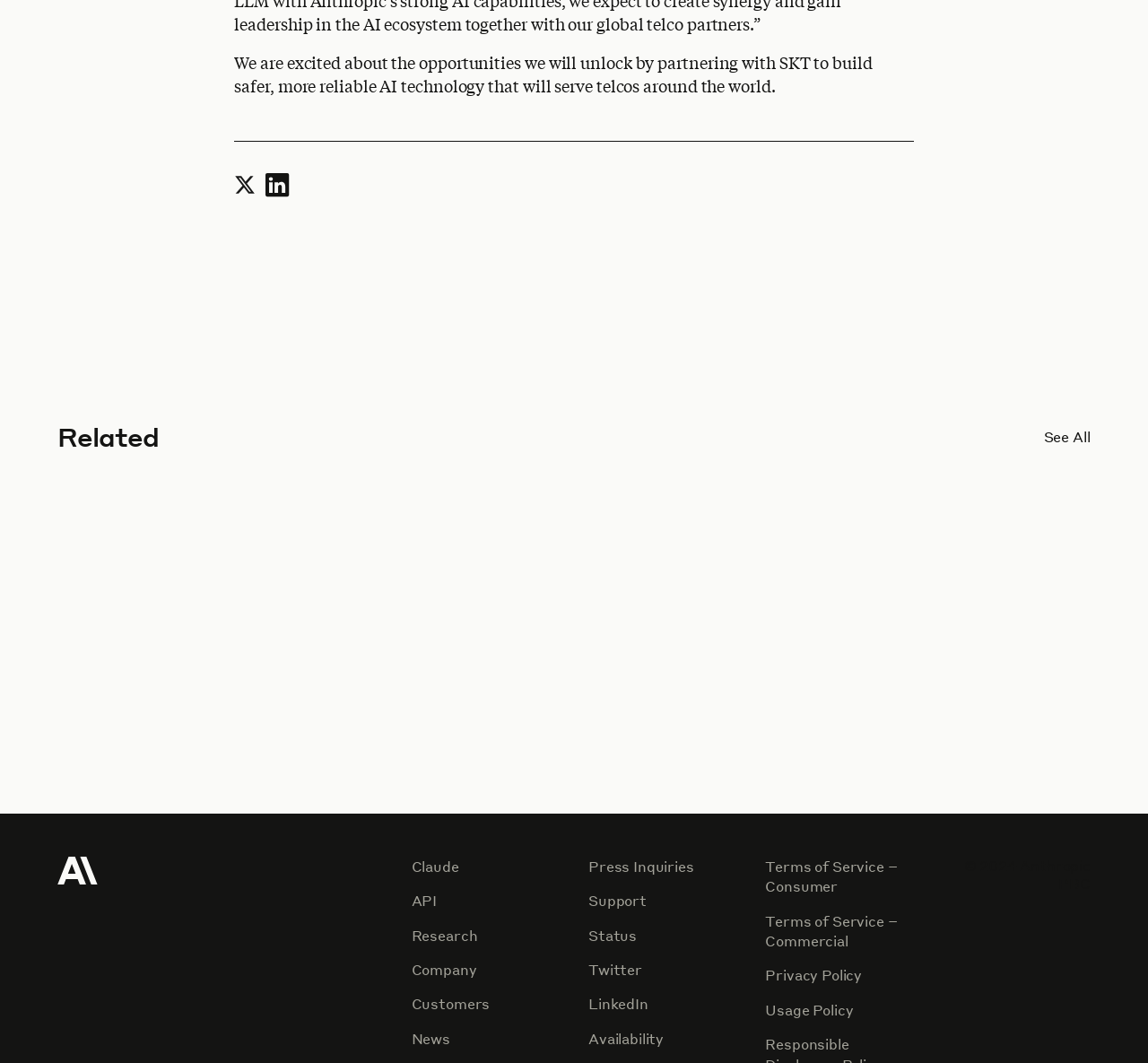Find and indicate the bounding box coordinates of the region you should select to follow the given instruction: "Go to the Company page".

[0.358, 0.903, 0.415, 0.922]